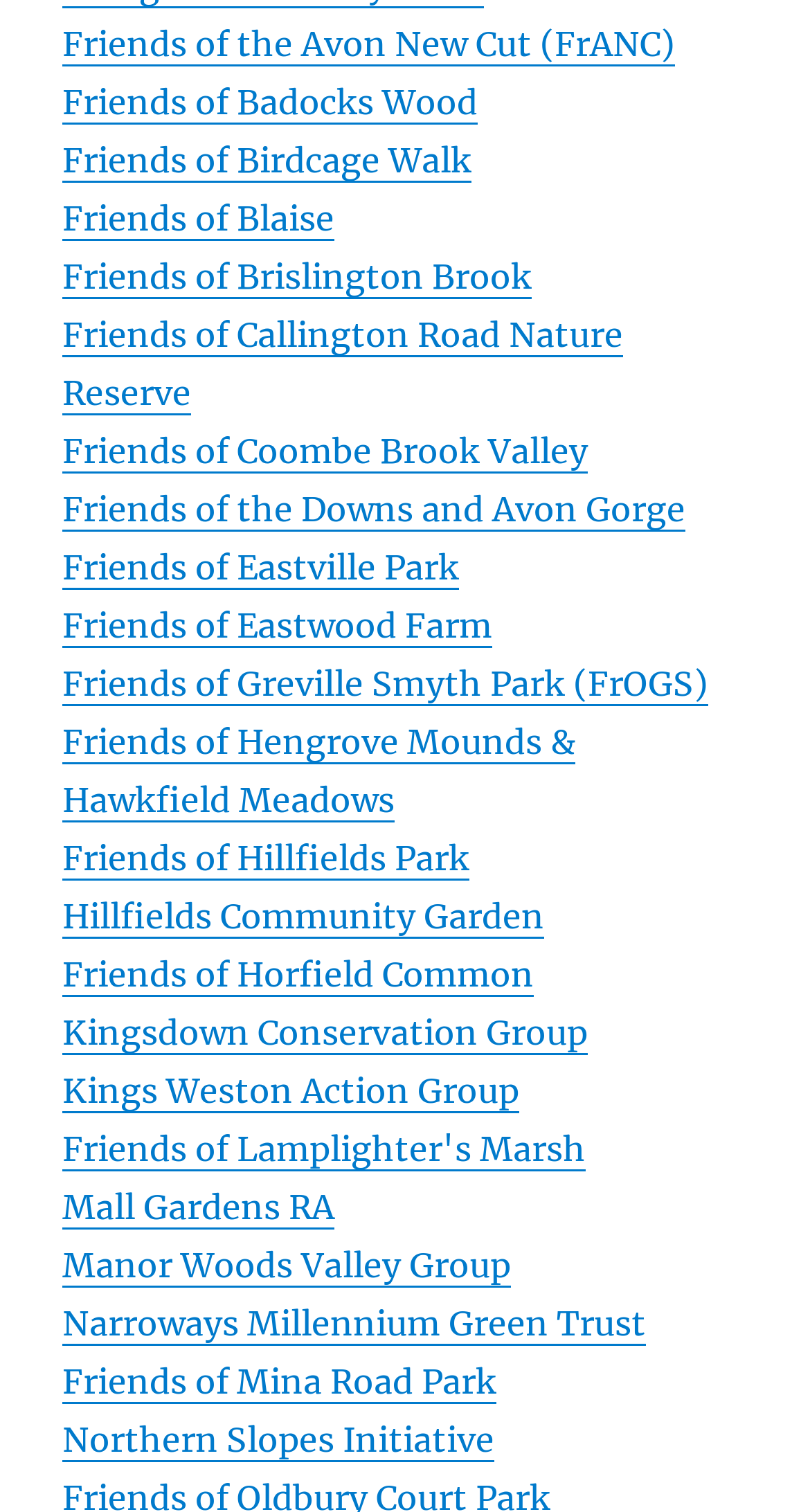Is there a group related to a community garden?
Offer a detailed and exhaustive answer to the question.

The link 'Hillfields Community Garden' indicates that there is a group related to a community garden, specifically the Hillfields Community Garden.